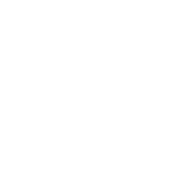What emotions does the image evoke?
Provide an in-depth and detailed explanation in response to the question.

The overall aesthetic of the image evokes a sense of charm and creativity, inviting viewers to explore the offerings associated with the brand.